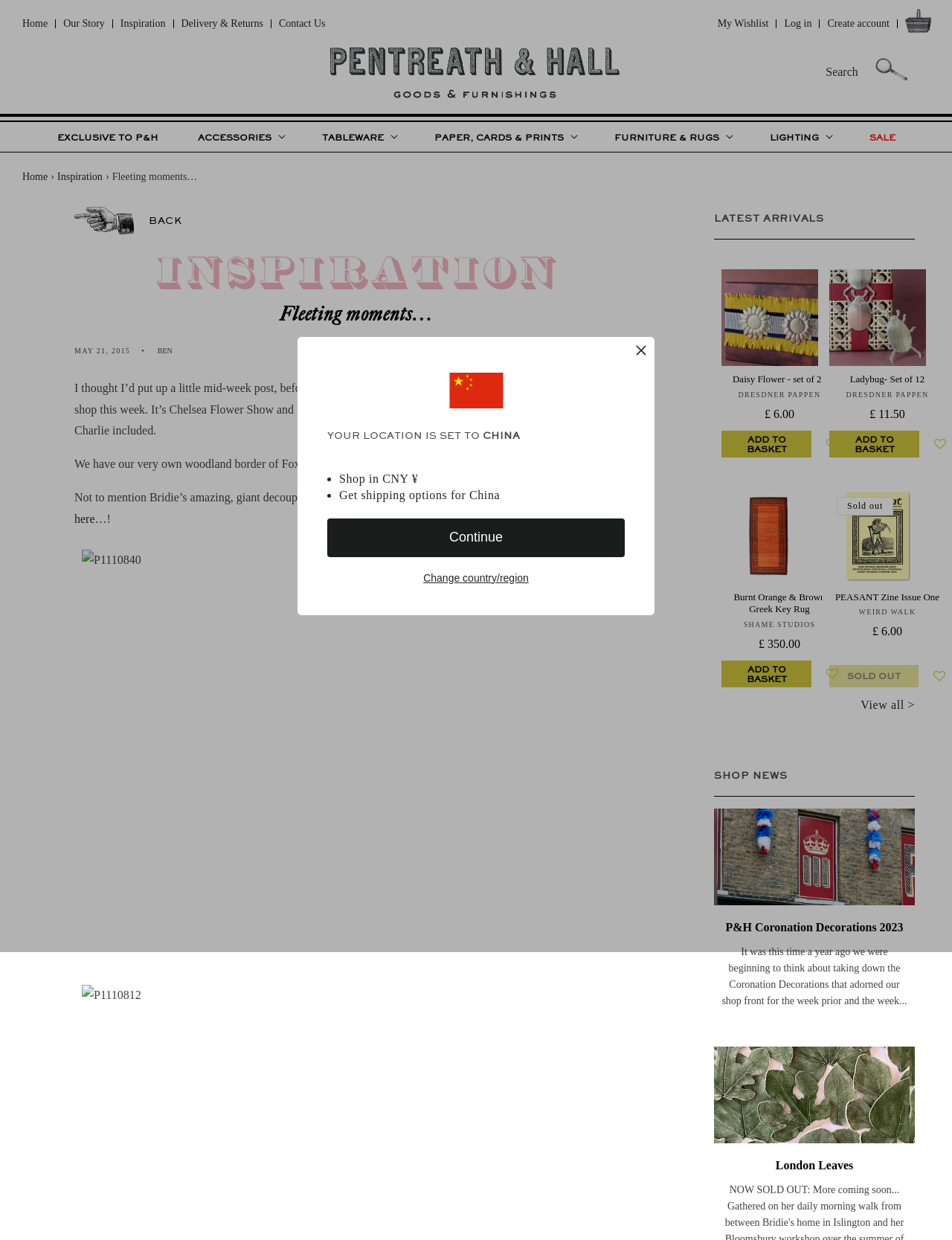What is the name of the shop?
Please elaborate on the answer to the question with detailed information.

I found the answer by looking at the top navigation bar, where I saw a link with the text 'Pentreath & Hall'. This suggests that the shop's name is Pentreath & Hall.